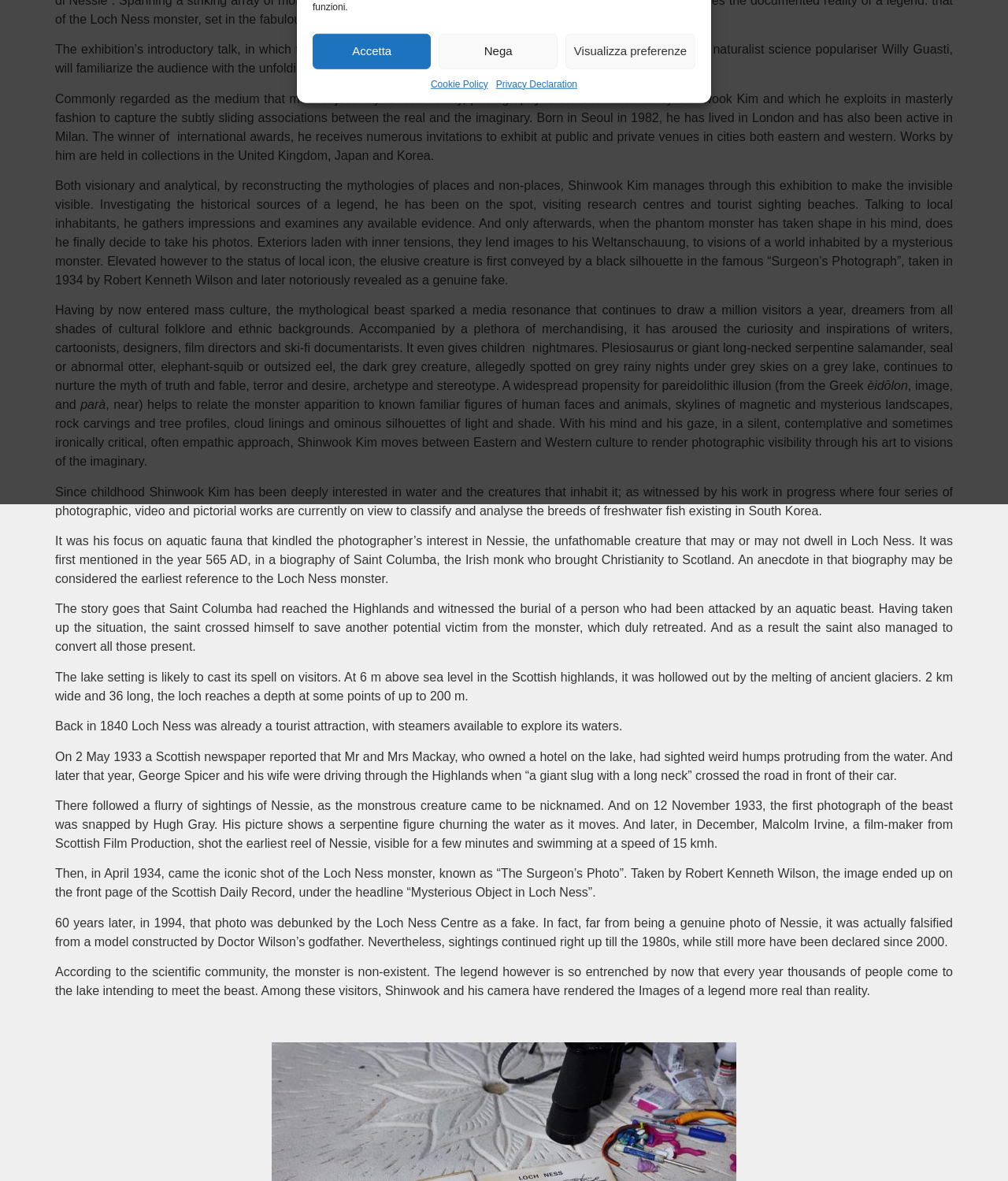Identify the bounding box coordinates for the UI element described as: "Nega".

[0.435, 0.028, 0.553, 0.058]